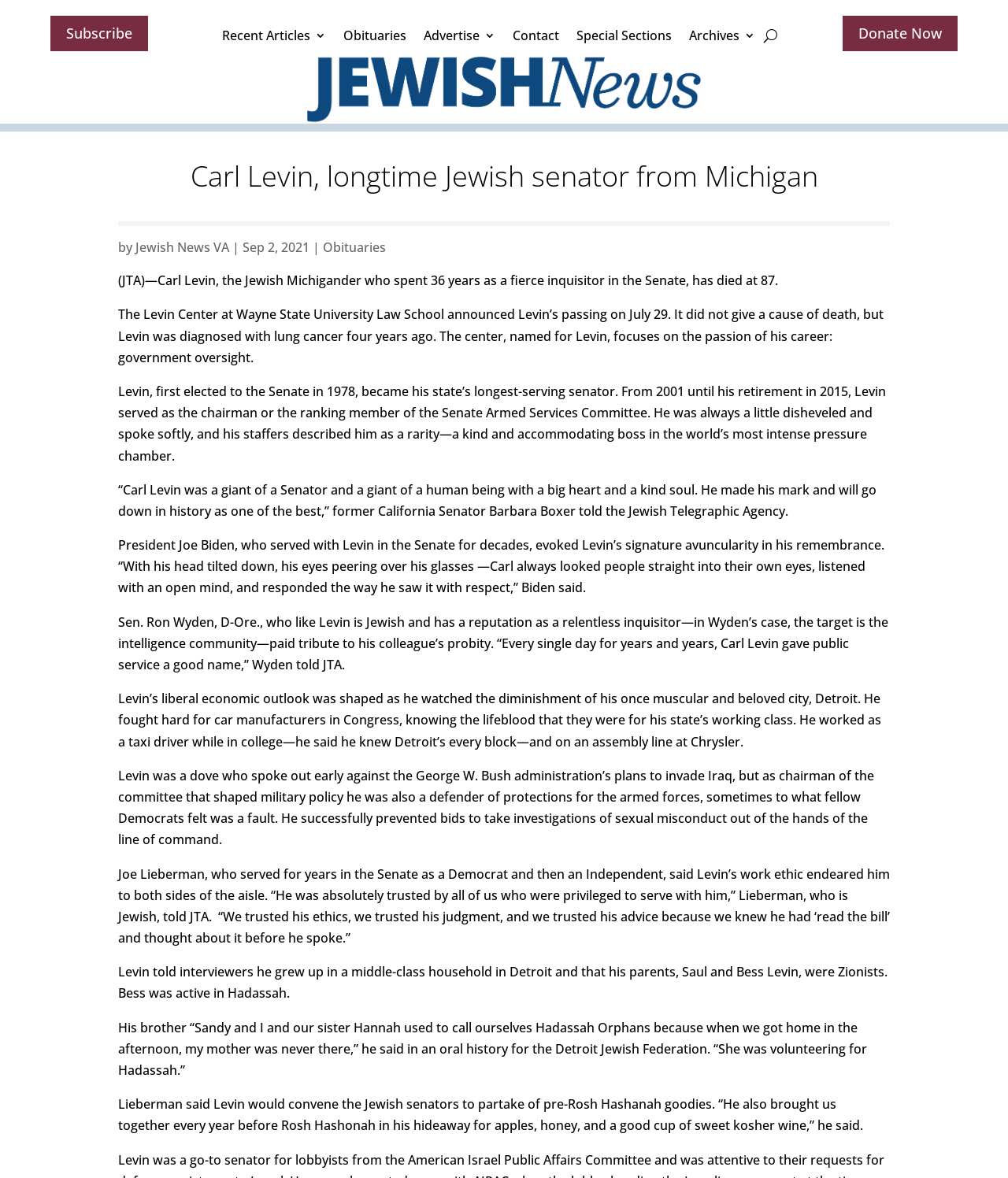Who is the president who served with Carl Levin in the Senate?
Using the picture, provide a one-word or short phrase answer.

Joe Biden